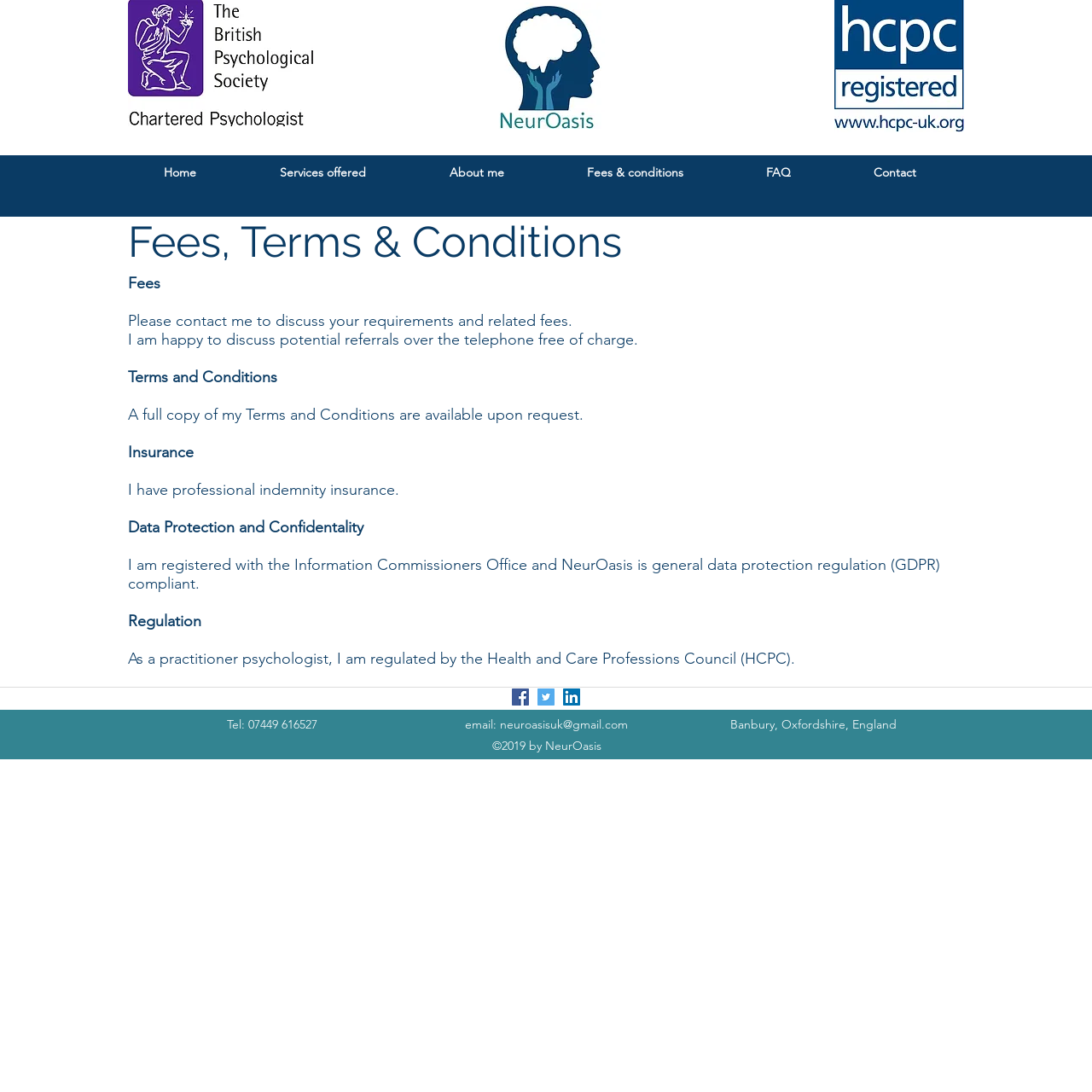Specify the bounding box coordinates of the area to click in order to follow the given instruction: "Visit the Facebook page."

[0.469, 0.63, 0.484, 0.646]